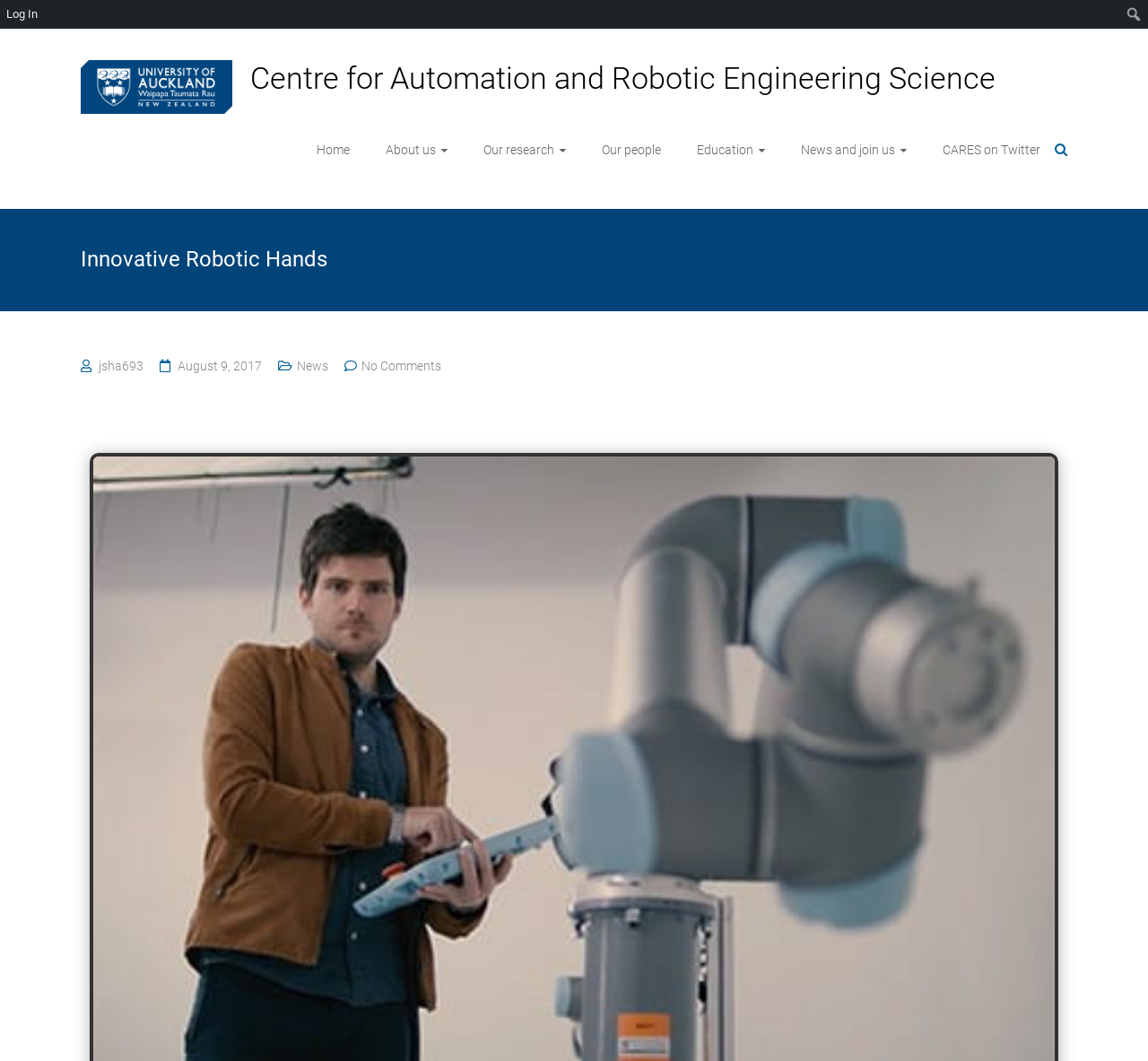Extract the main title from the webpage.

Innovative Robotic Hands